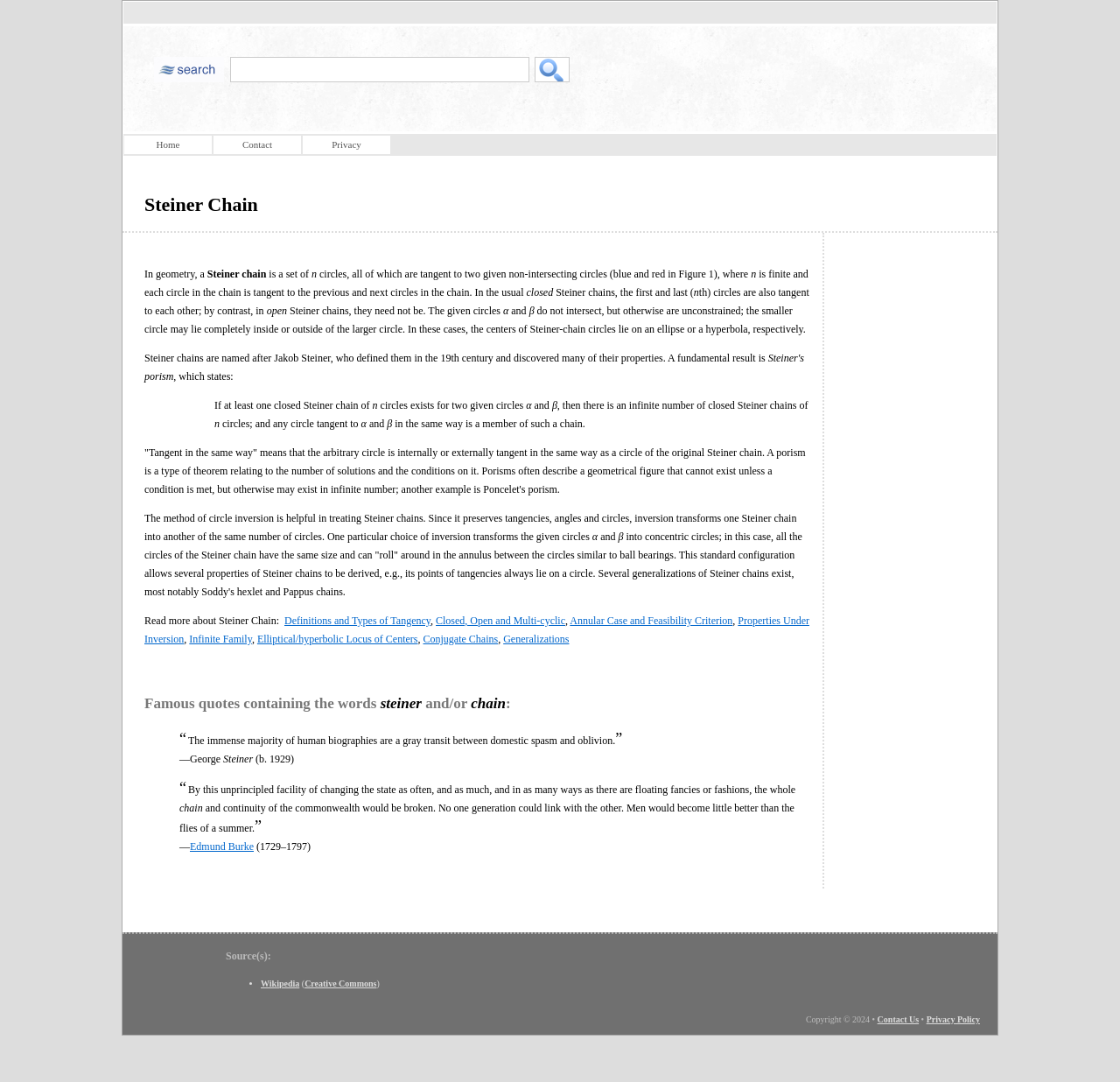What is Steiner Chain?
Please ensure your answer to the question is detailed and covers all necessary aspects.

Based on the webpage content, Steiner Chain is a geometric concept that refers to a set of circles, all of which are tangent to two given non-intersecting circles.